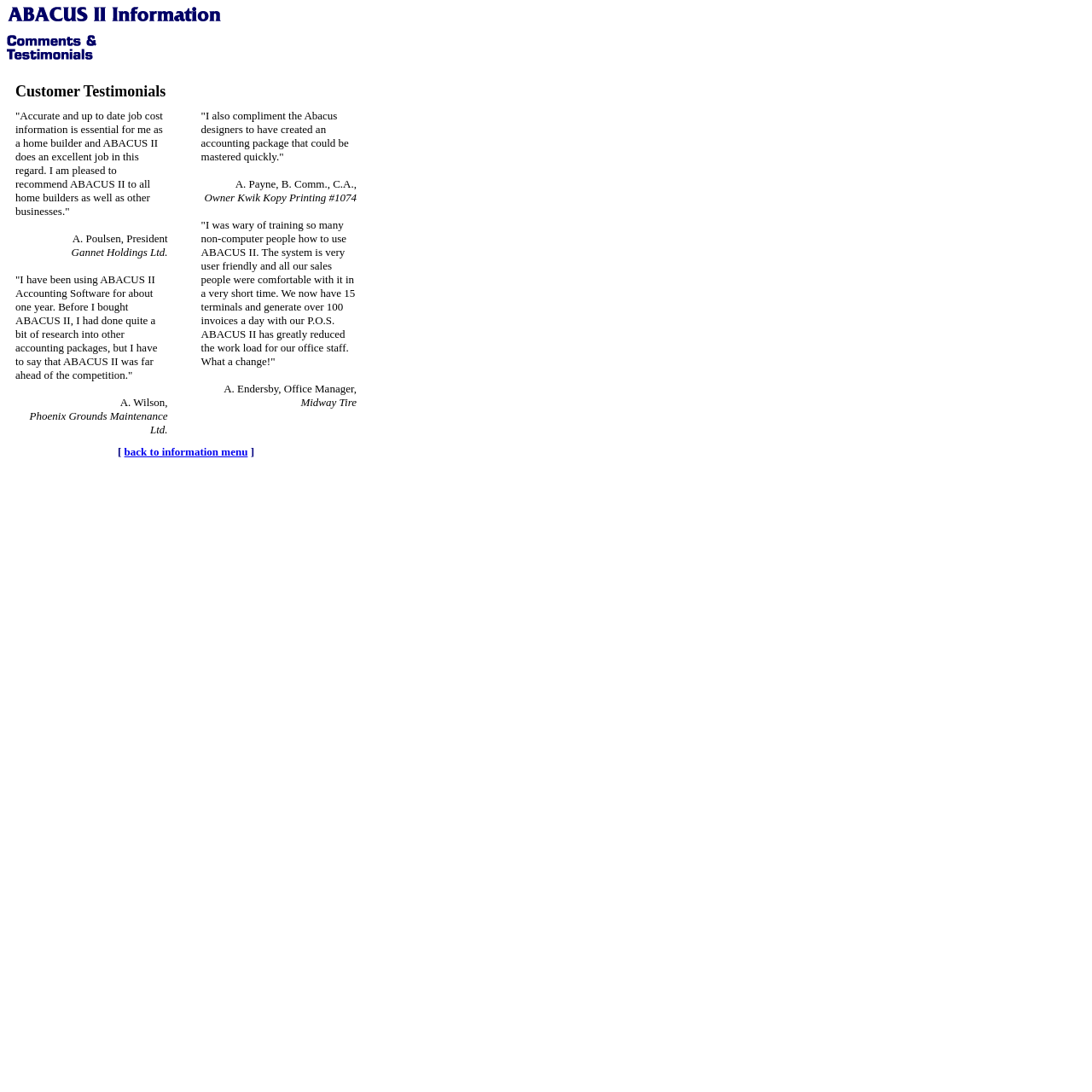How many images are on the webpage?
Look at the image and respond with a single word or a short phrase.

2